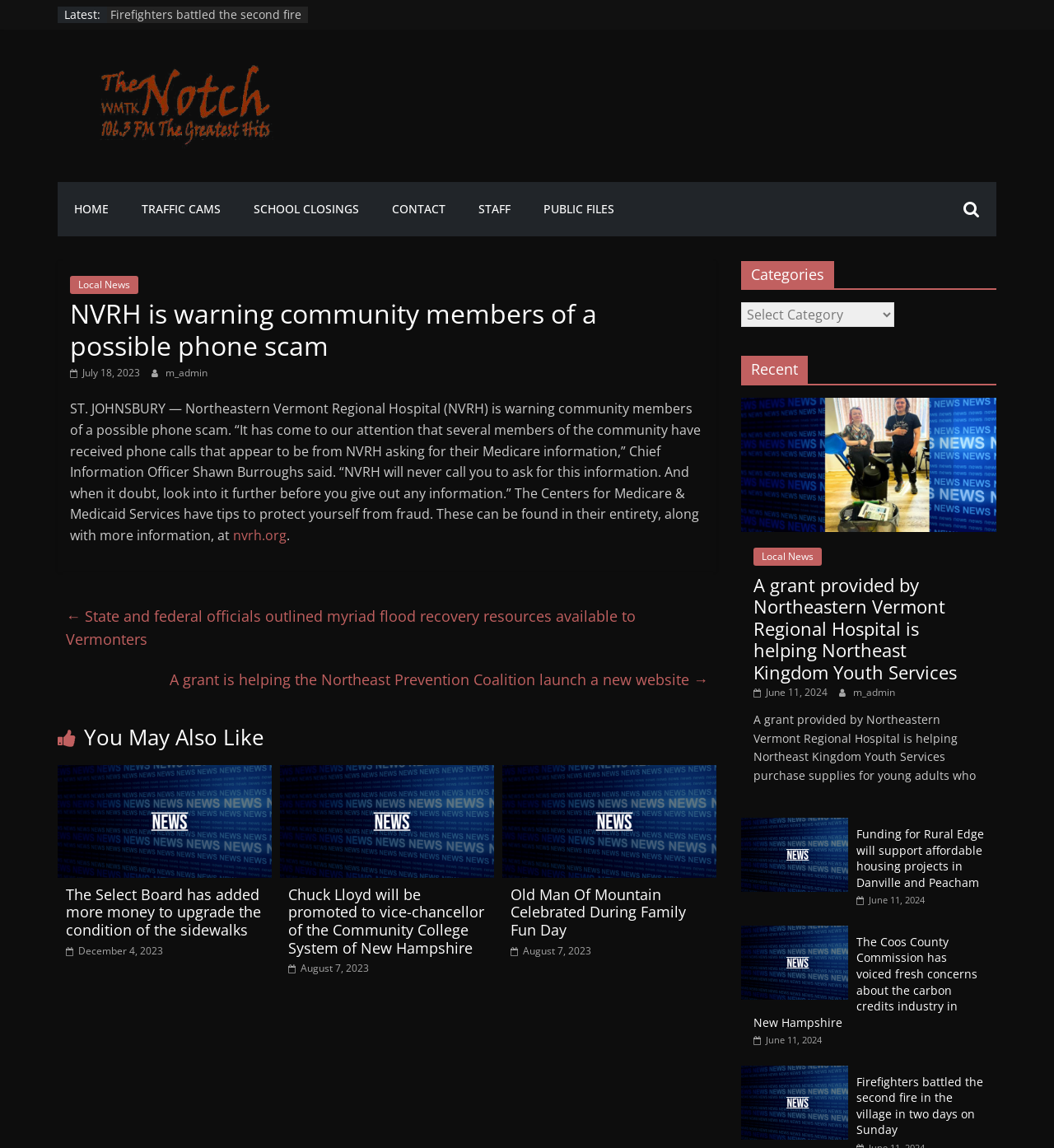Refer to the screenshot and give an in-depth answer to this question: What is the position of Chuck Lloyd?

I found the position of Chuck Lloyd by reading the article content, specifically the sentence 'Chuck Lloyd will be promoted to vice-chancellor of the Community College System of New Hampshire'.